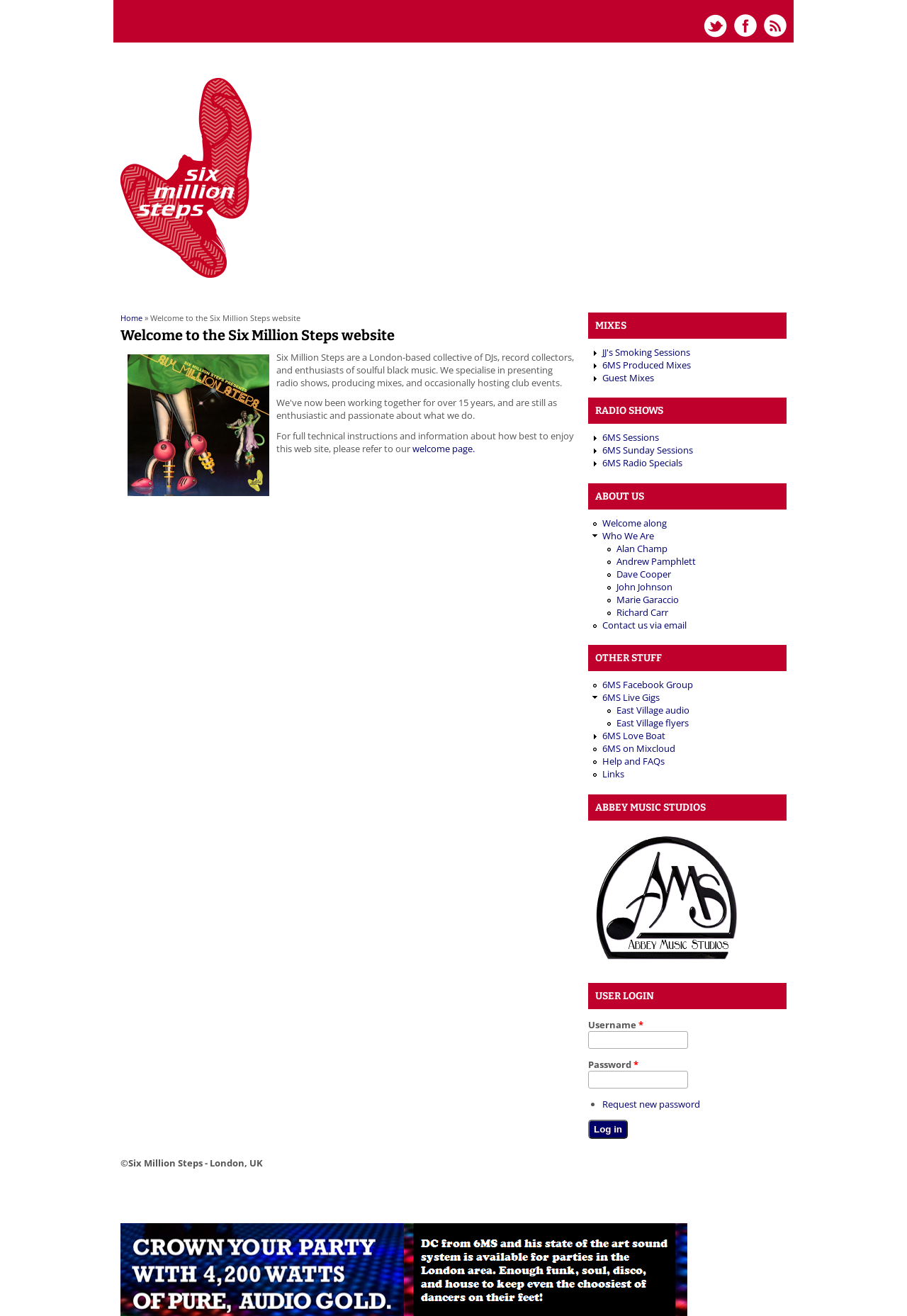Locate the bounding box coordinates of the item that should be clicked to fulfill the instruction: "Click the 'Six Million Steps' link".

[0.133, 0.204, 0.277, 0.213]